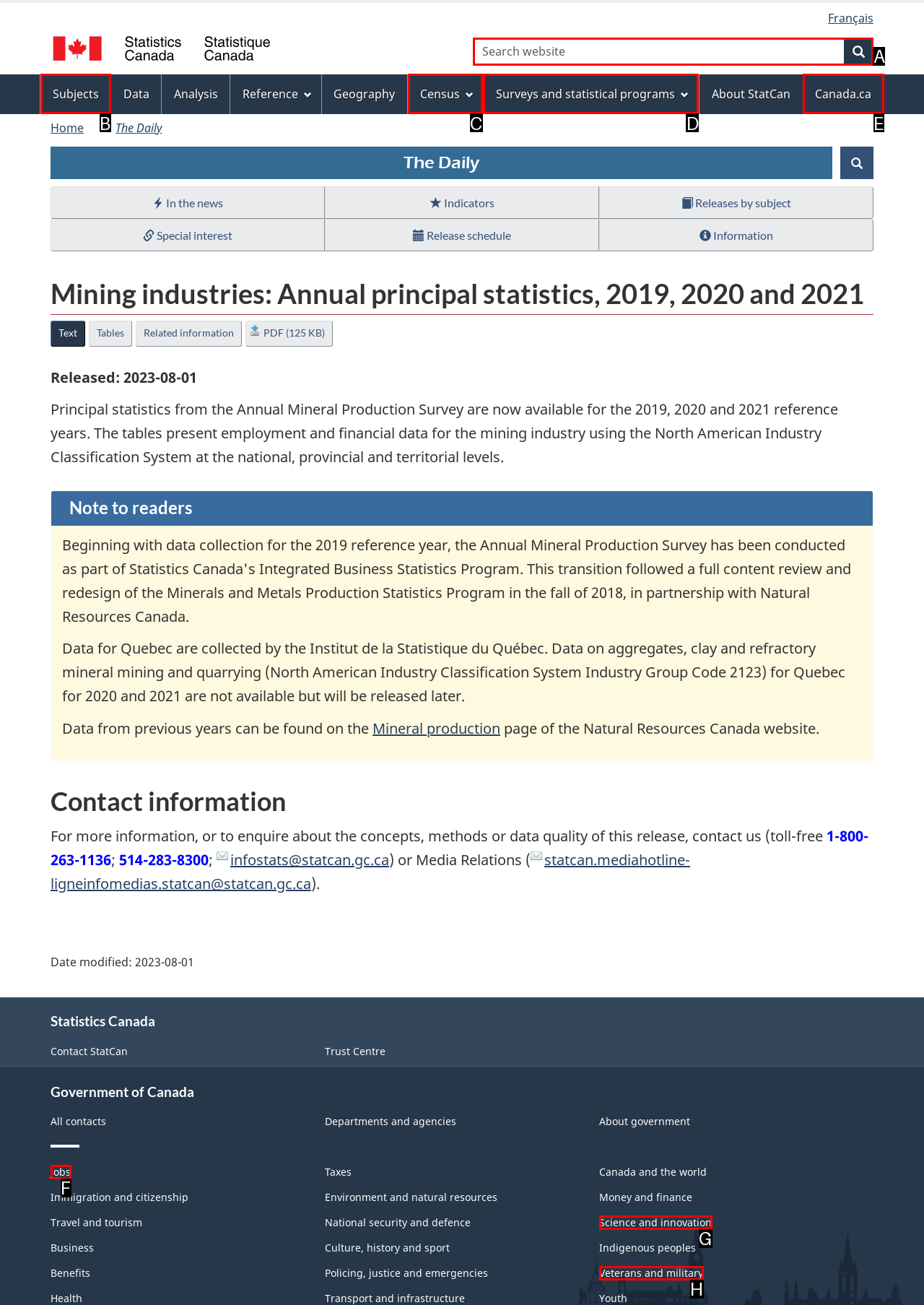Determine the letter of the UI element that will complete the task: Search website
Reply with the corresponding letter.

A